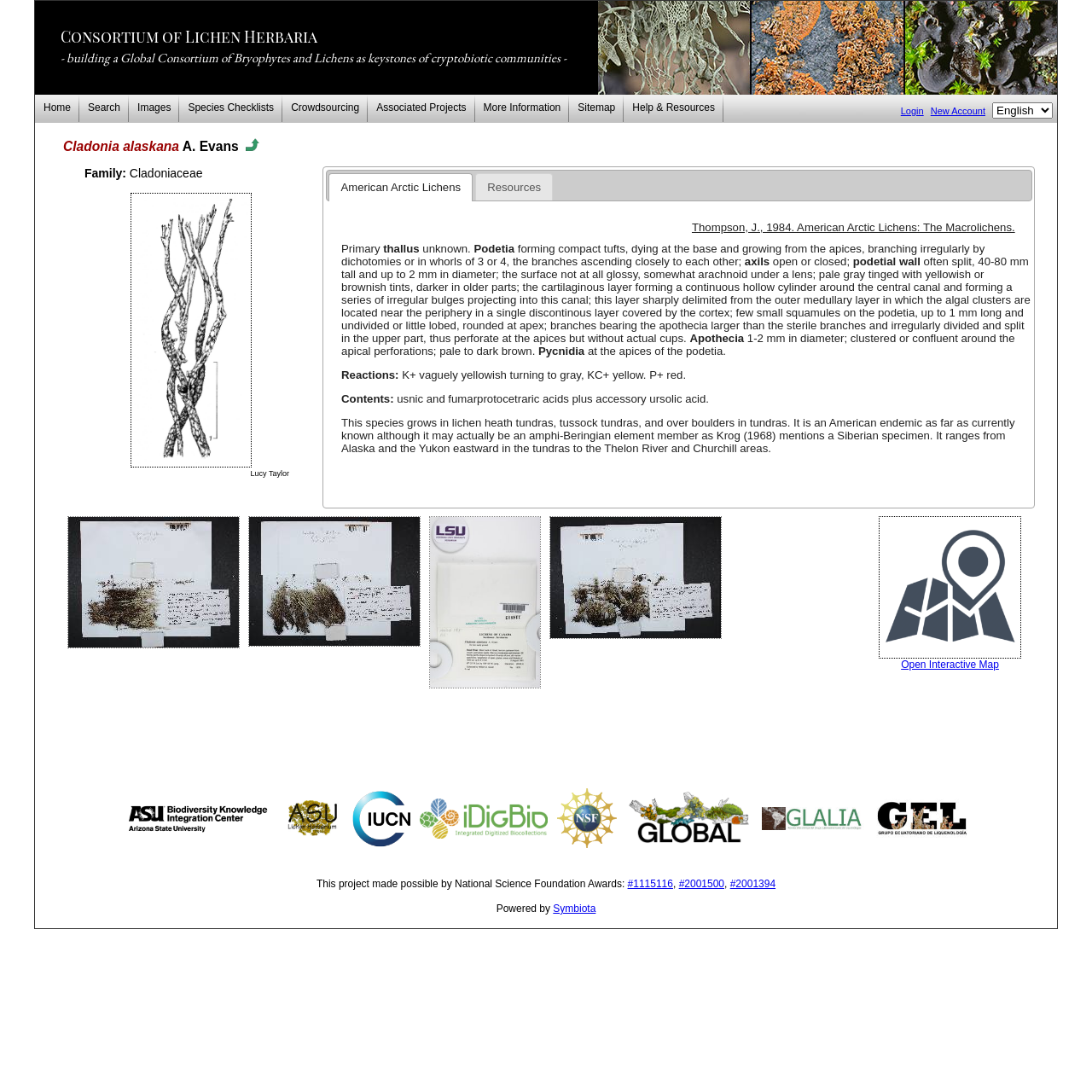Determine the bounding box coordinates of the UI element described by: "title="Grupo Latinoamericano de Liquenólogos"".

[0.698, 0.743, 0.791, 0.754]